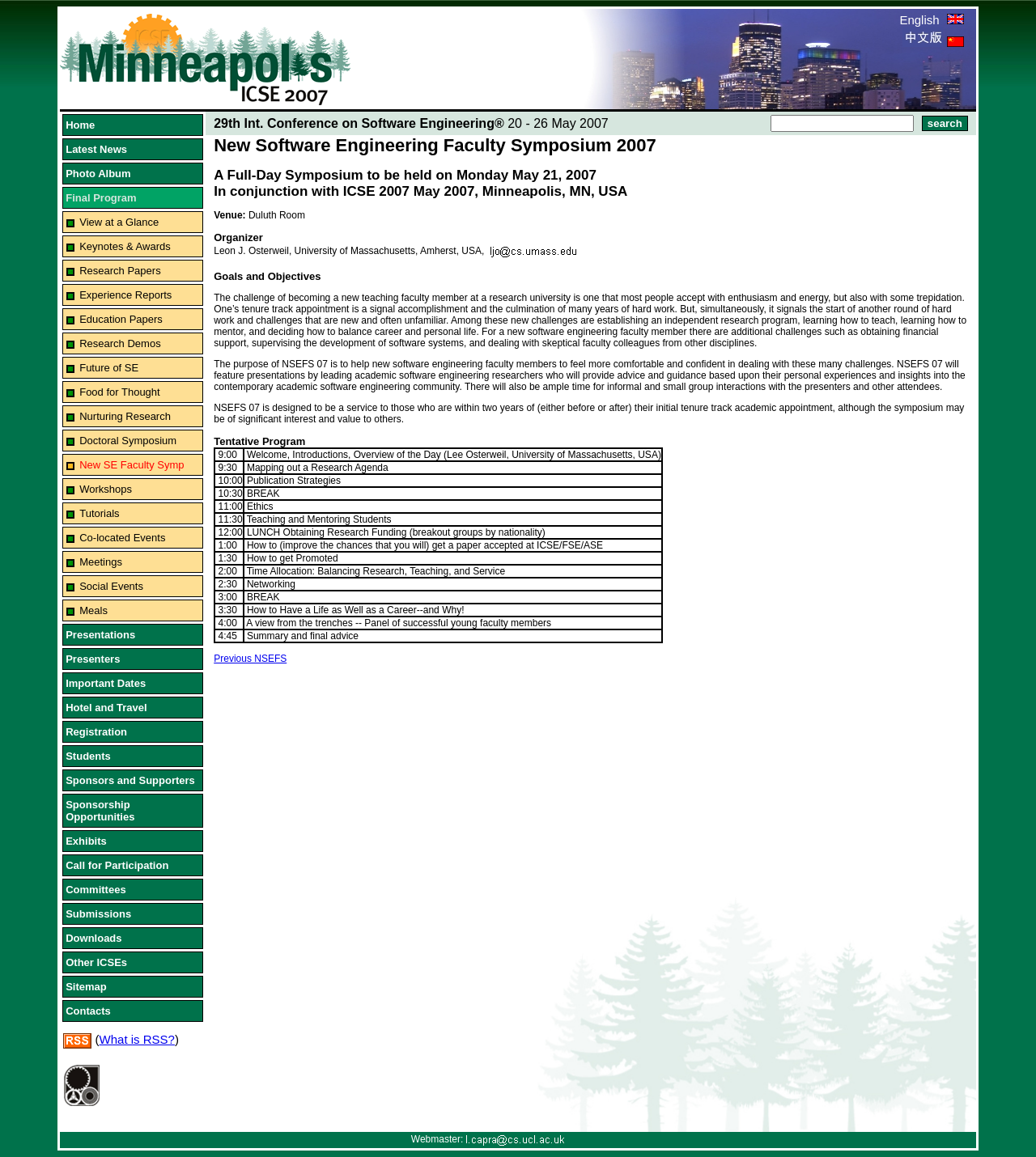Find the bounding box coordinates for the HTML element described in this sentence: "Nurturing Research". Provide the coordinates as four float numbers between 0 and 1, in the format [left, top, right, bottom].

[0.061, 0.351, 0.195, 0.369]